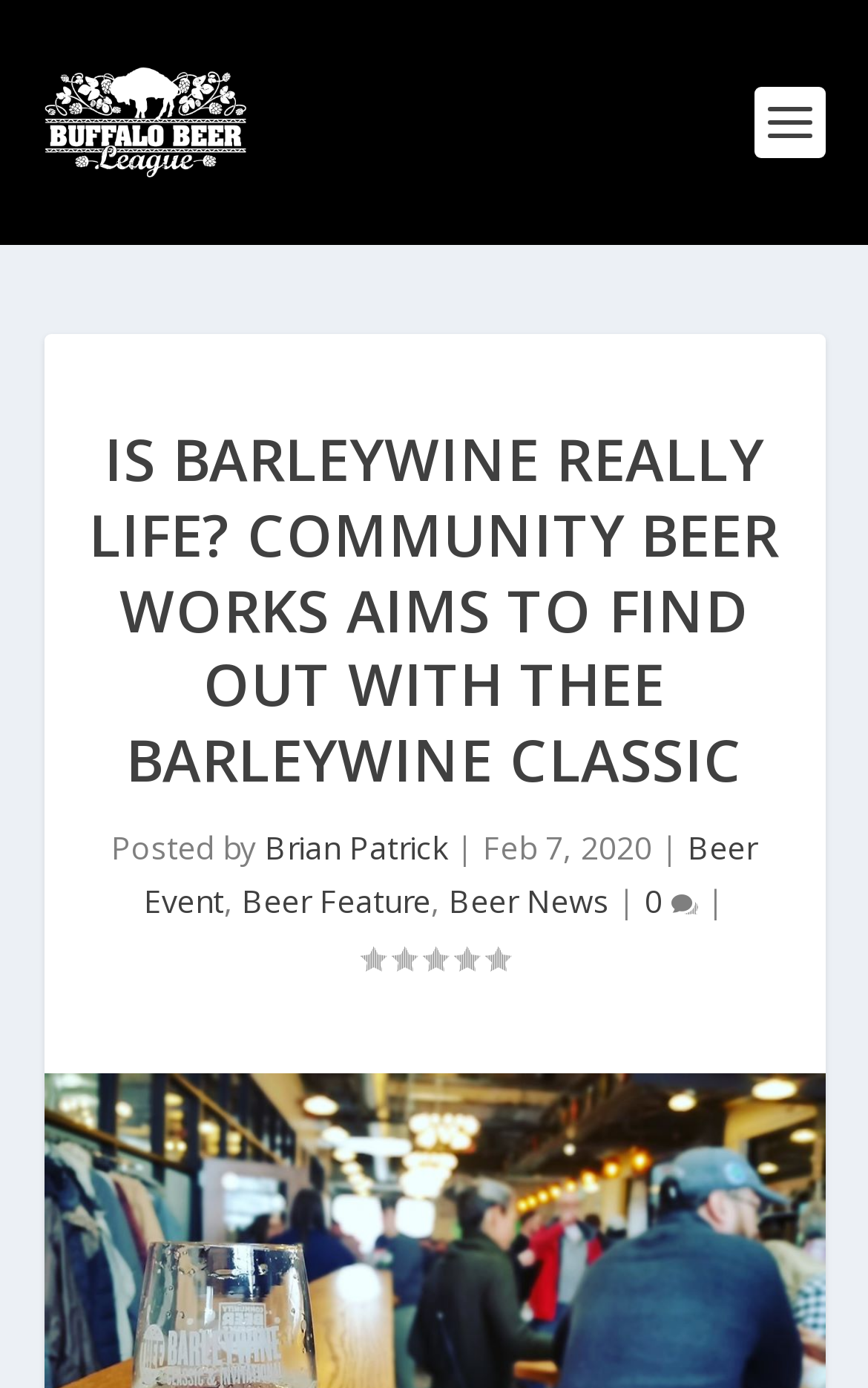Identify the bounding box for the UI element that is described as follows: "alt="Sunshine"".

None